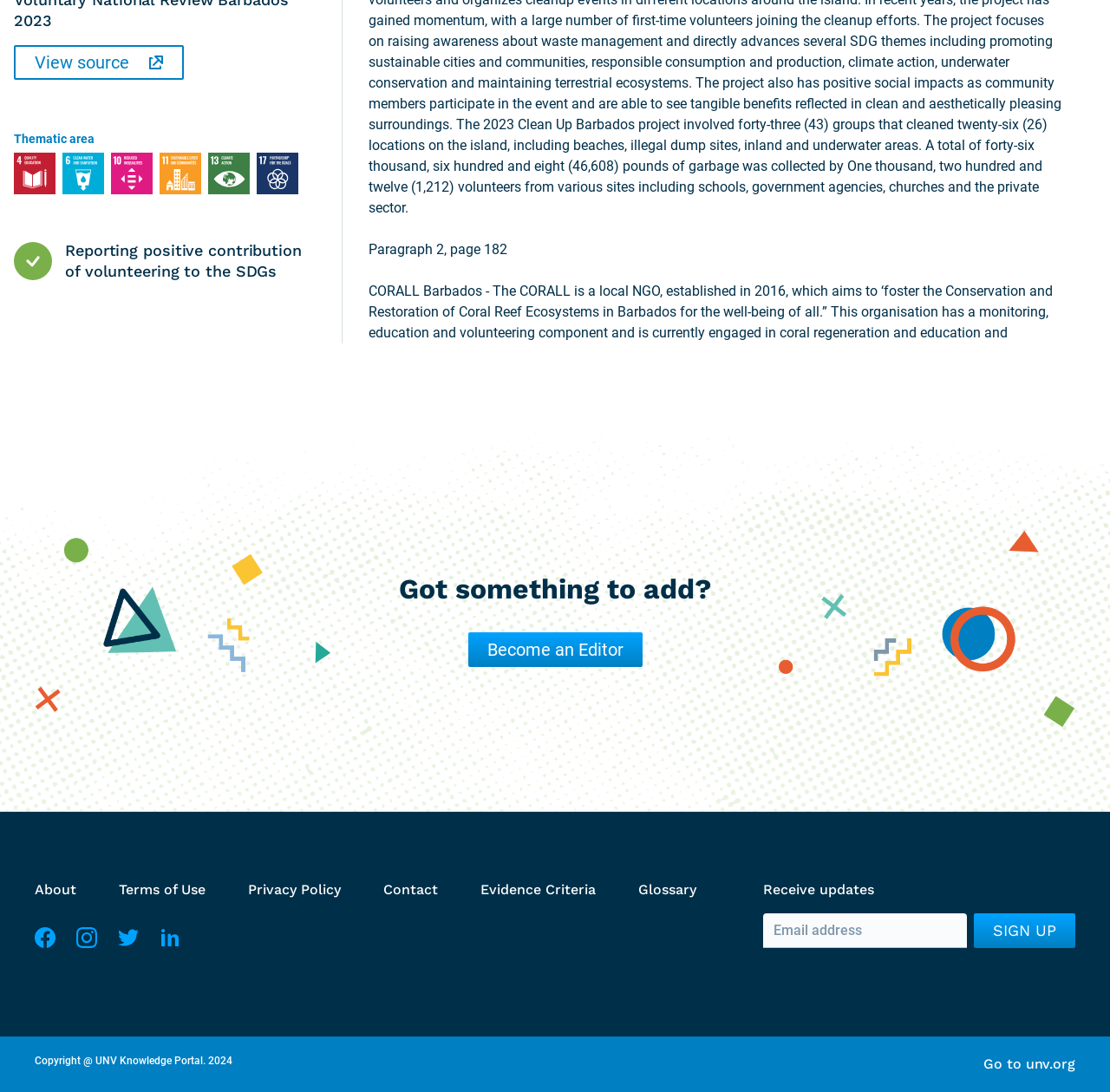Please identify the bounding box coordinates of where to click in order to follow the instruction: "Sign up for updates".

[0.877, 0.836, 0.969, 0.868]